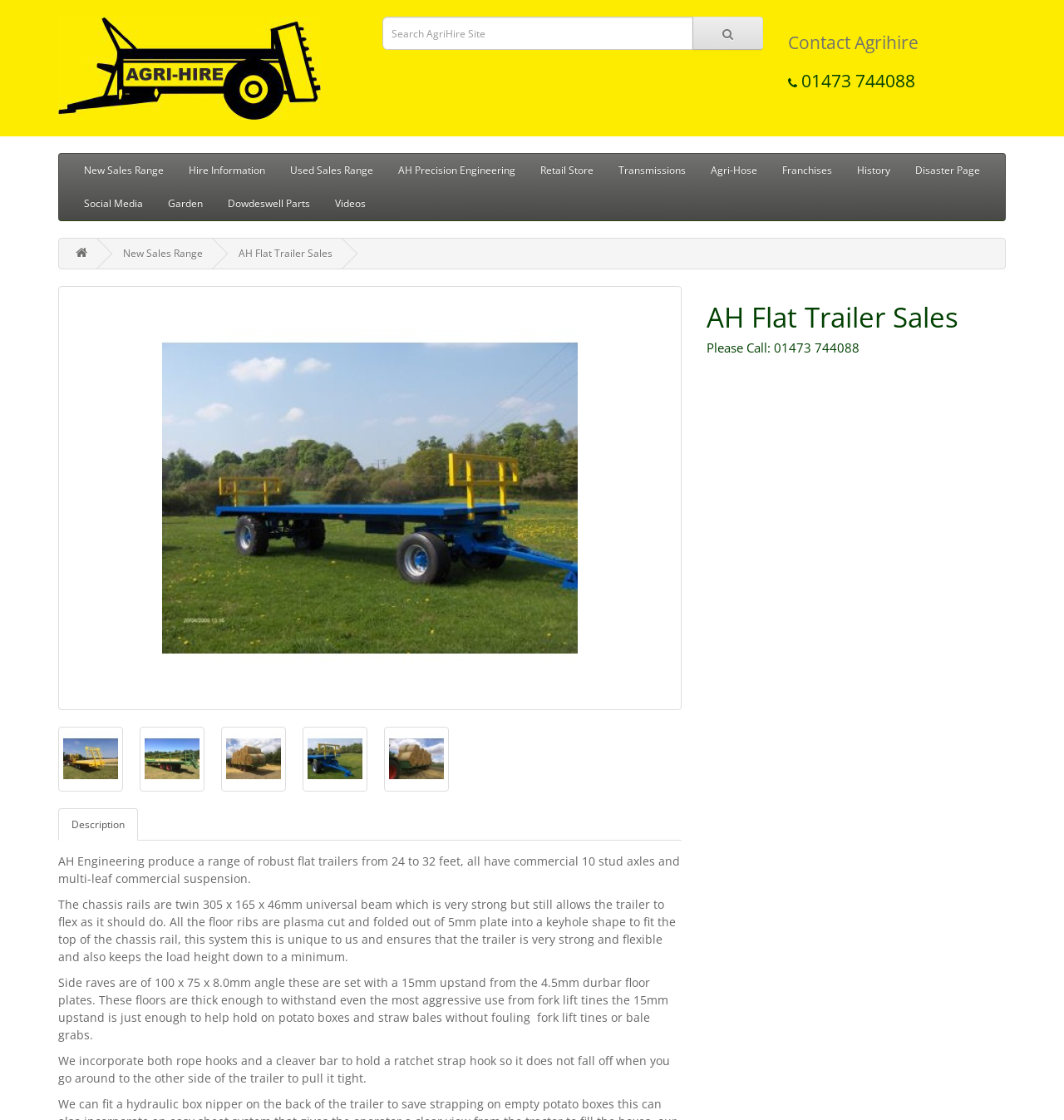Determine the bounding box coordinates of the clickable area required to perform the following instruction: "Read Description". The coordinates should be represented as four float numbers between 0 and 1: [left, top, right, bottom].

[0.055, 0.722, 0.13, 0.751]